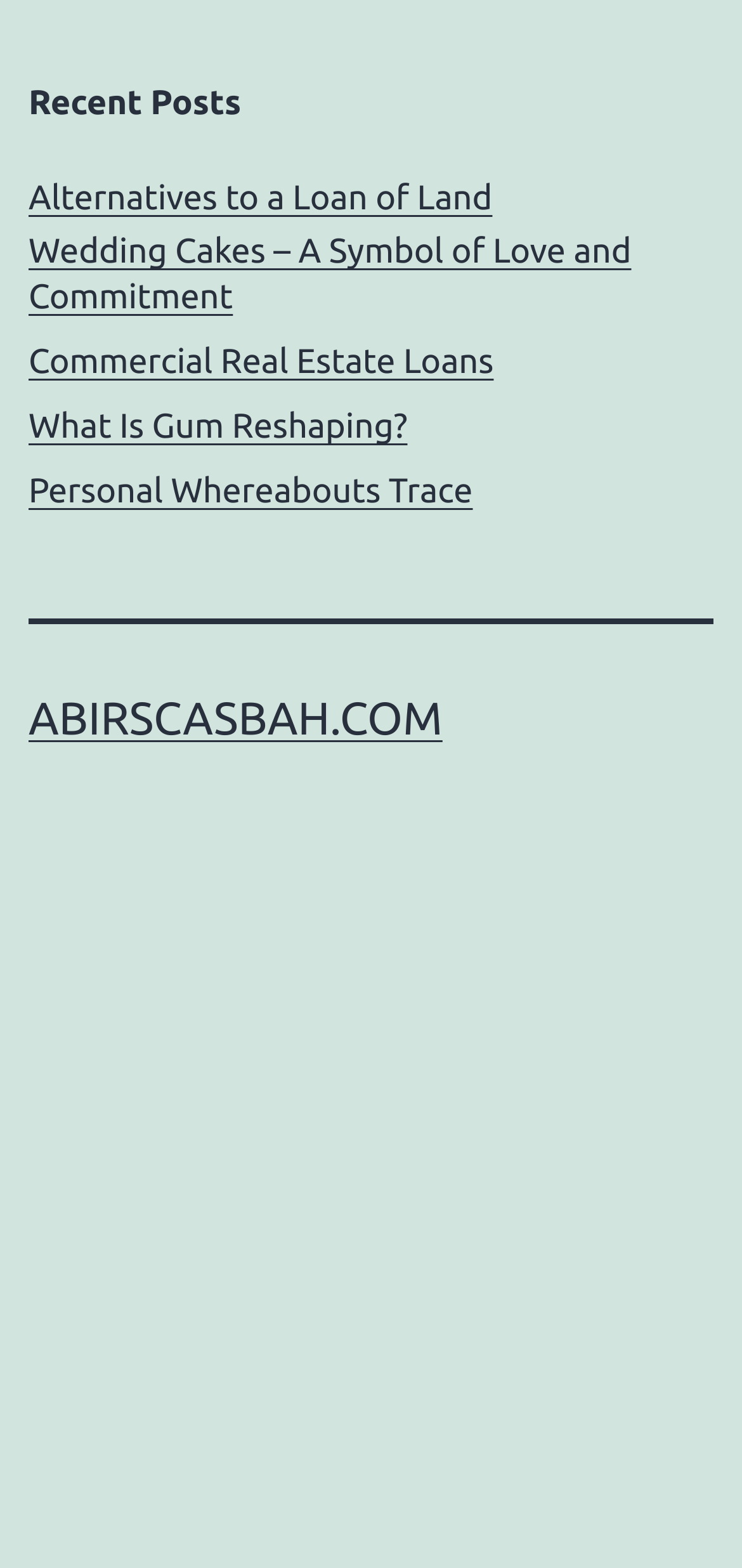Indicate the bounding box coordinates of the clickable region to achieve the following instruction: "view post 'Wedding Cakes – A Symbol of Love and Commitment'."

[0.038, 0.596, 0.962, 0.653]